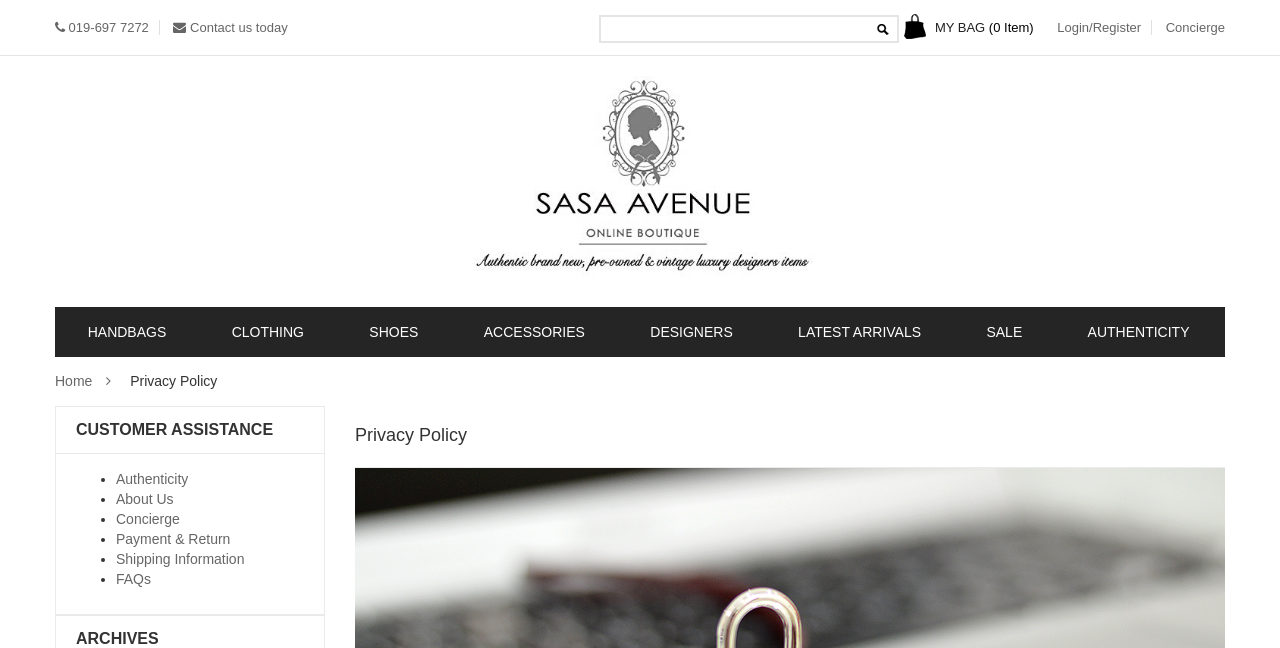Find the bounding box coordinates of the element I should click to carry out the following instruction: "View my bag".

[0.706, 0.031, 0.815, 0.054]